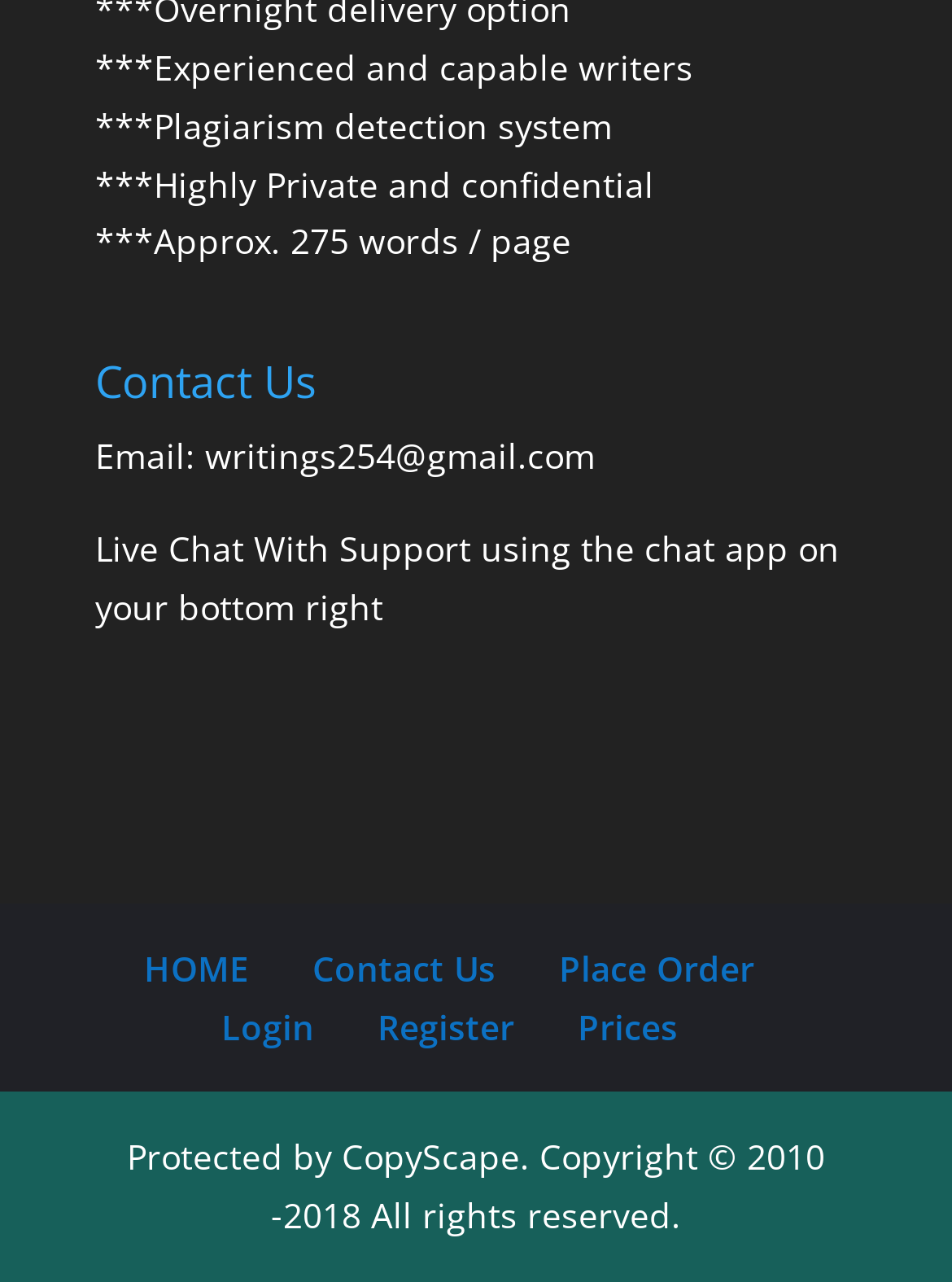What is the approximate number of words per page?
Please answer the question with a detailed response using the information from the screenshot.

The approximate number of words per page is mentioned in the features section, where it is written as '***Approx. 275 words / page'.